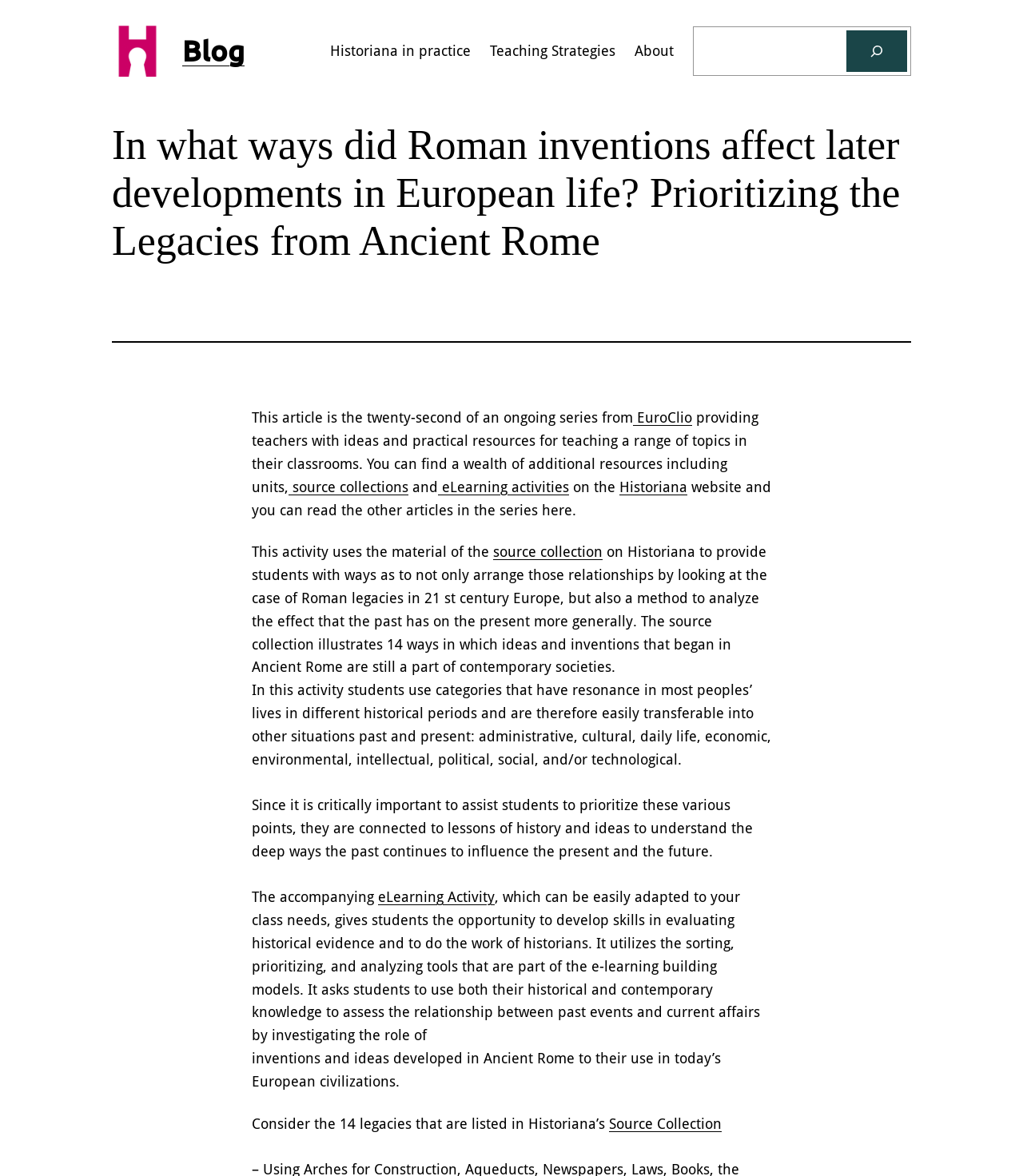What is the purpose of the eLearning activity?
Please answer the question with a detailed response using the information from the screenshot.

I determined the answer by reading the text that describes the eLearning activity, which states that it 'gives students the opportunity to develop skills in evaluating historical evidence and to do the work of historians'. This clearly indicates that the purpose of the eLearning activity is to help students develop their skills in evaluating historical evidence.